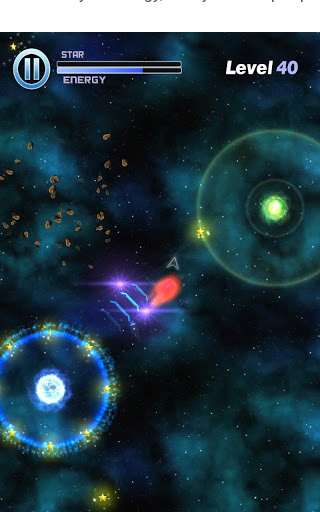What is the player trying to do with the Earth-colored planet?
Please answer the question as detailed as possible based on the image.

The player is skillfully maneuvering the small, Earth-colored planet towards a glowing portal, which signifies a goal or target in the game.